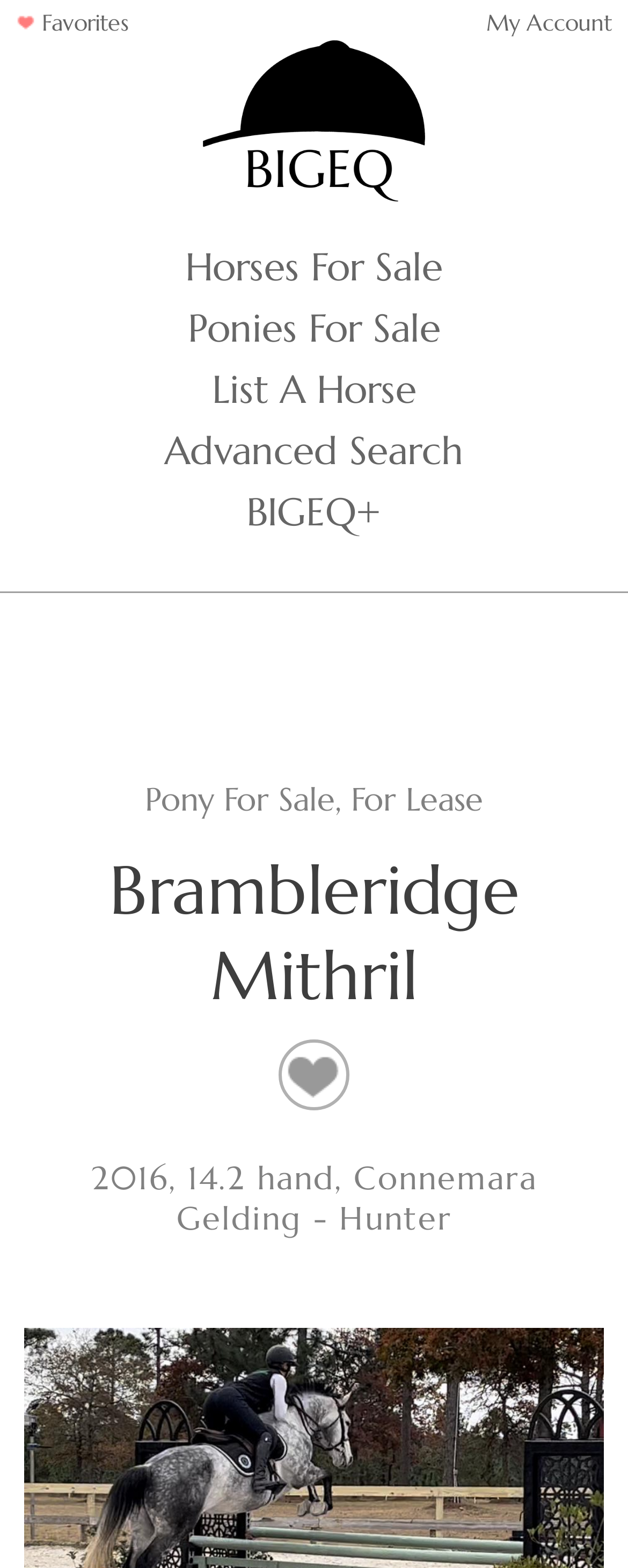Provide an in-depth description of the elements and layout of the webpage.

The webpage is about a specific pony, Brambleridge Mithril, a 2016 Connemara Gelding, which is for sale or lease in South Carolina, USA. 

At the top of the page, there are several links, including "Hunters Jumpers Equestrians Horses for Sale" with an accompanying image, "Favorites", "My Account", and a few others. 

Below these links, there are three main sections. The first section has three links: "Horses For Sale", "Ponies For Sale", and "List A Horse". The second section has two links: "Advanced Search" and "BIGEQ+". 

The main content of the webpage is divided into three headings. The first heading is "Pony For Sale, For Lease", which is located at the top left of the main content area. The second heading is "Brambleridge Mithril", which is located below the first heading and has a link to the right of it. The third heading is "2016, 14.2 hand, Connemara Gelding - Hunter", which is located at the bottom left of the main content area.